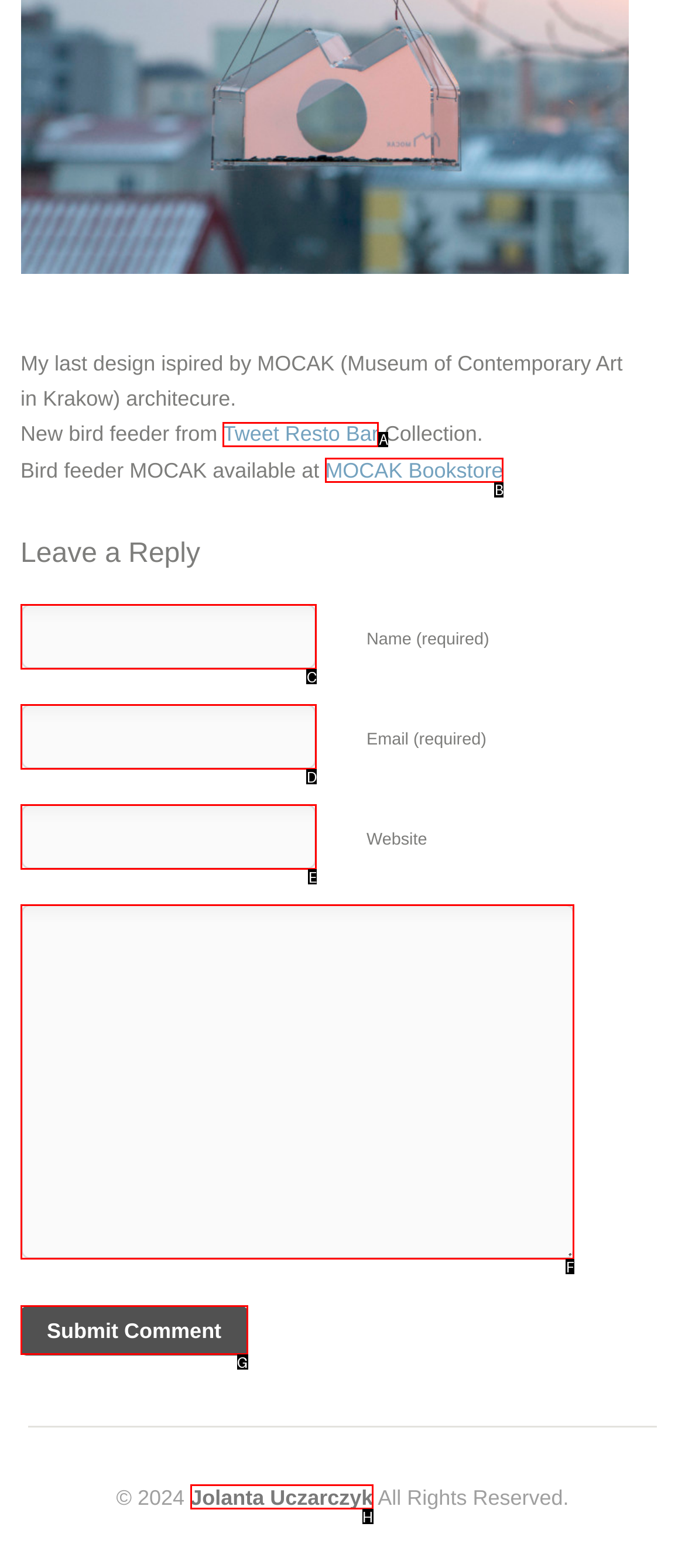Given the description: MOCAK Bookstore, identify the matching HTML element. Provide the letter of the correct option.

B